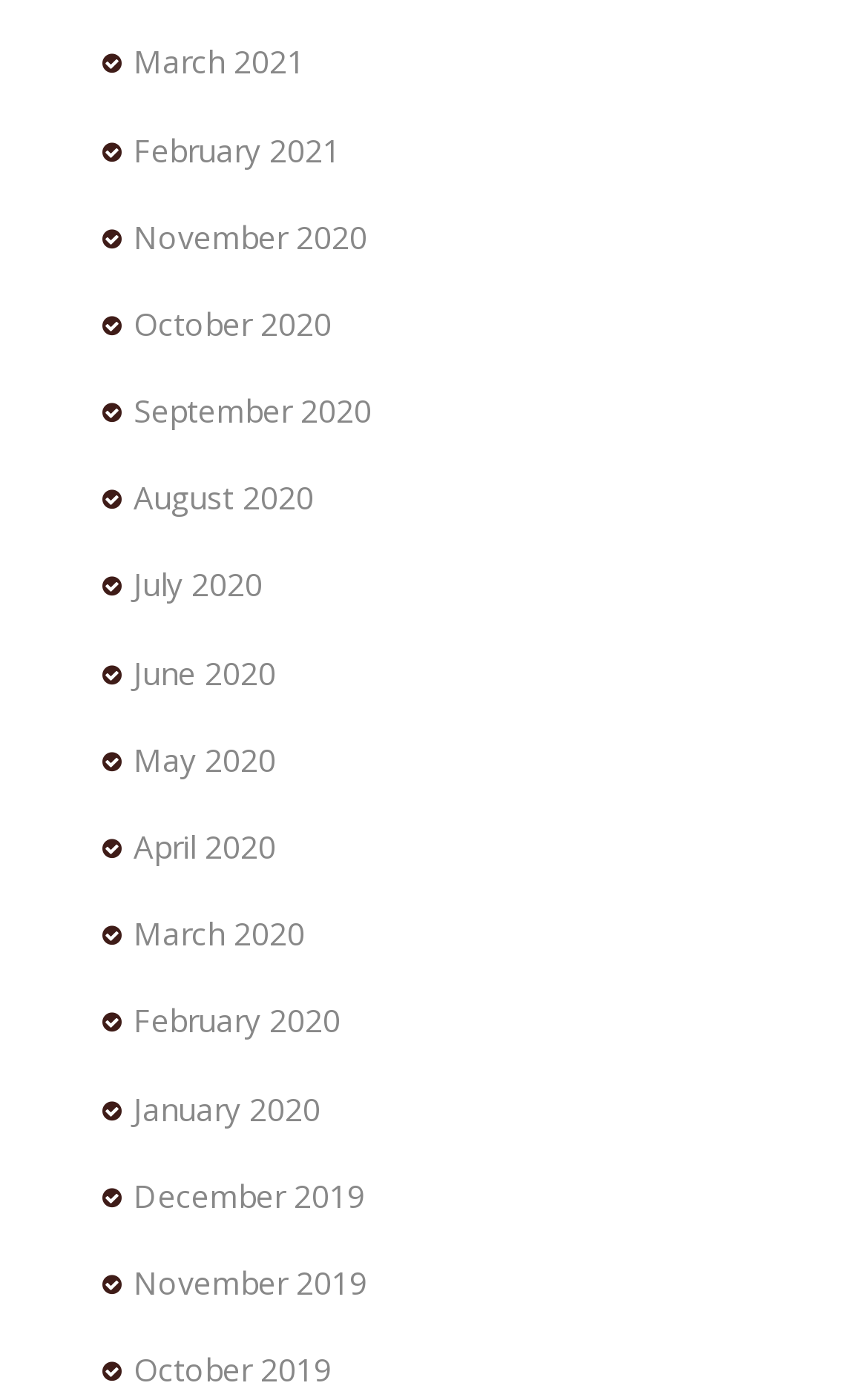What is the latest month listed?
From the image, provide a succinct answer in one word or a short phrase.

March 2021